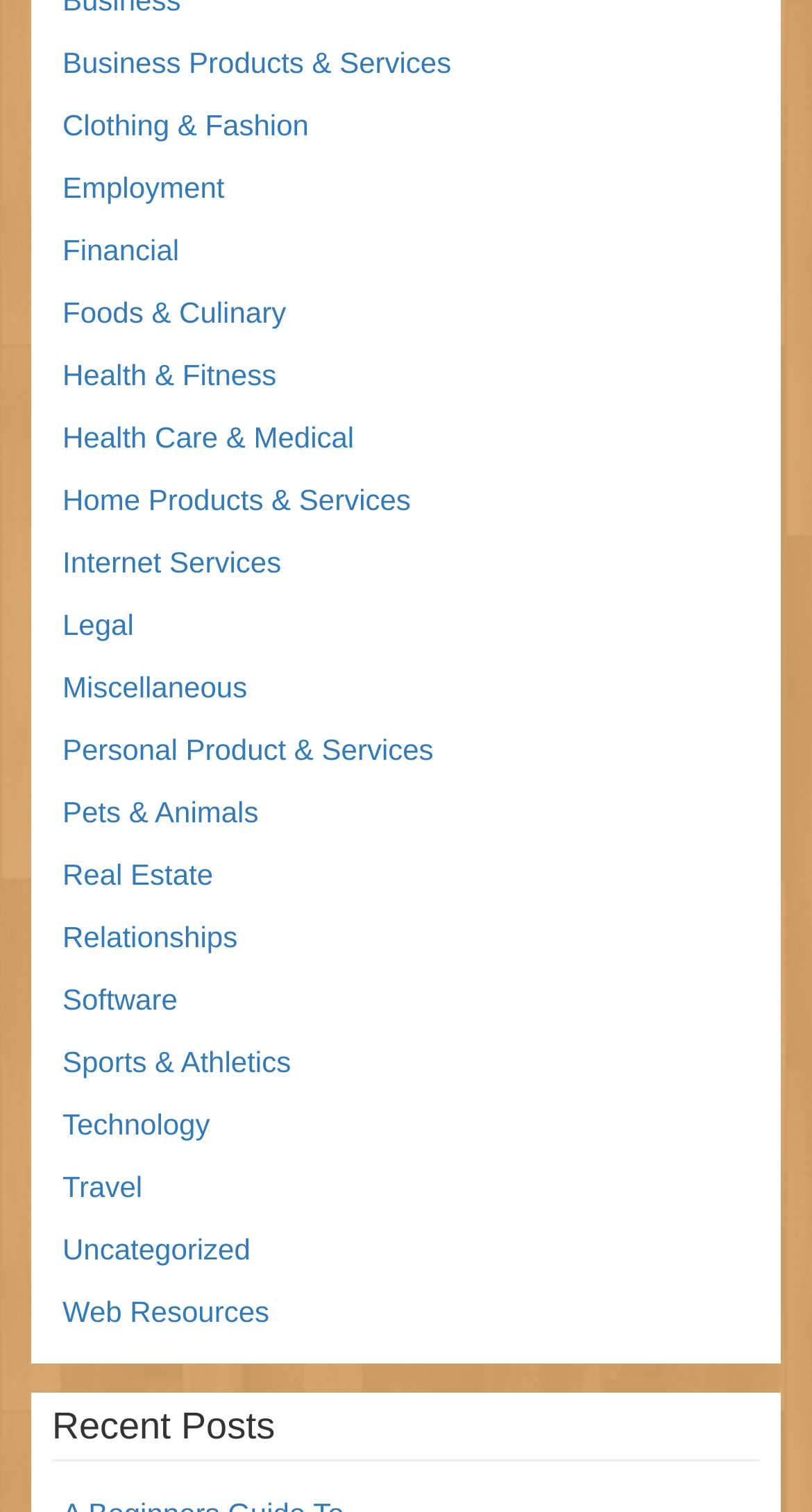Using the provided description: "Software", find the bounding box coordinates of the corresponding UI element. The output should be four float numbers between 0 and 1, in the format [left, top, right, bottom].

[0.077, 0.65, 0.219, 0.672]